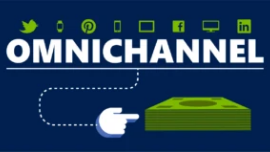What social media platforms are represented by icons?
Examine the image and give a concise answer in one word or a short phrase.

Twitter, Pinterest, Facebook, and LinkedIn